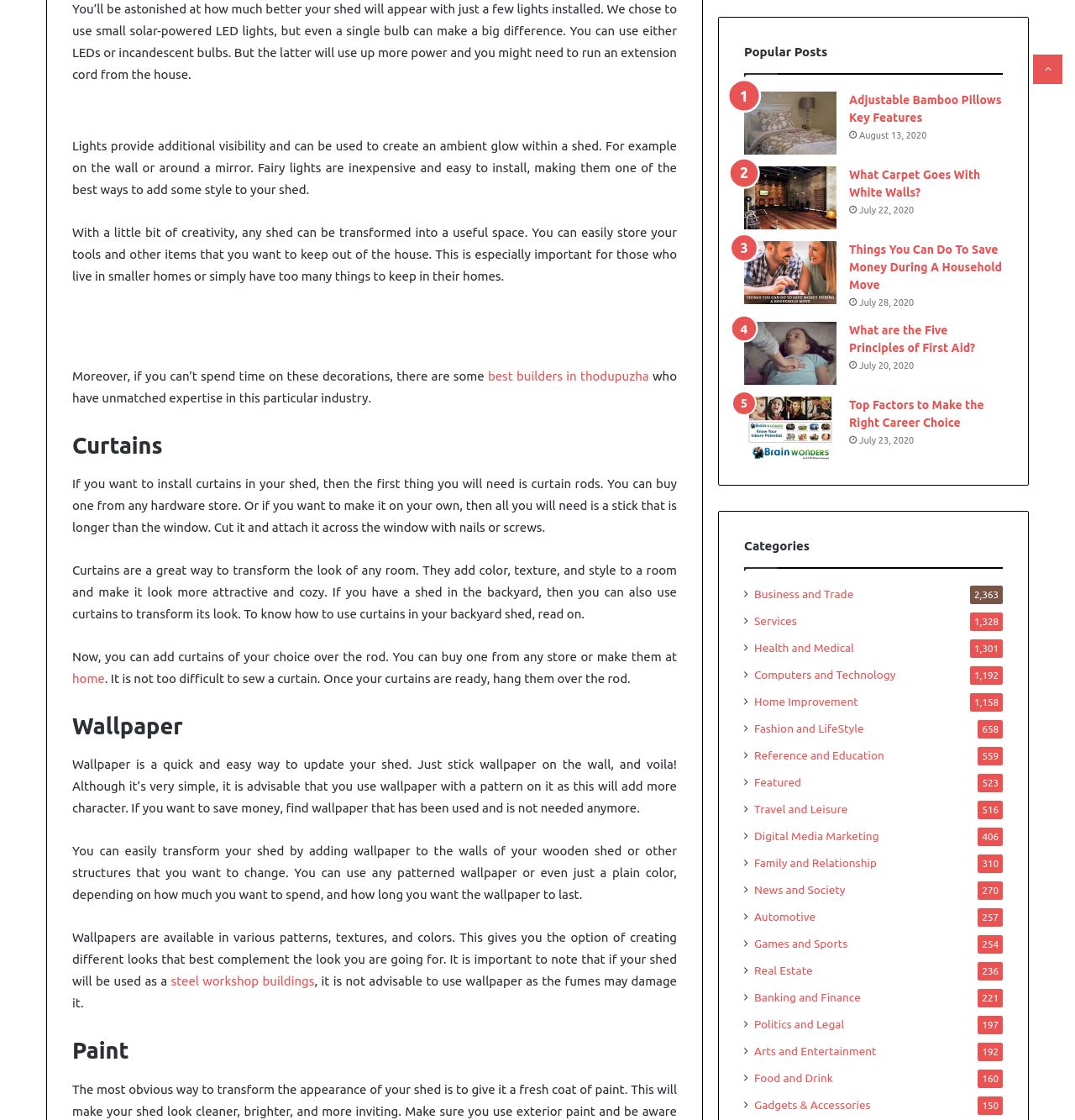Locate the UI element described by aria-label="Adjustable Bamboo Pillows Key Features" in the provided webpage screenshot. Return the bounding box coordinates in the format (top-left x, top-left y, bottom-right x, bottom-right y), ensuring all values are between 0 and 1.

[0.692, 0.082, 0.778, 0.138]